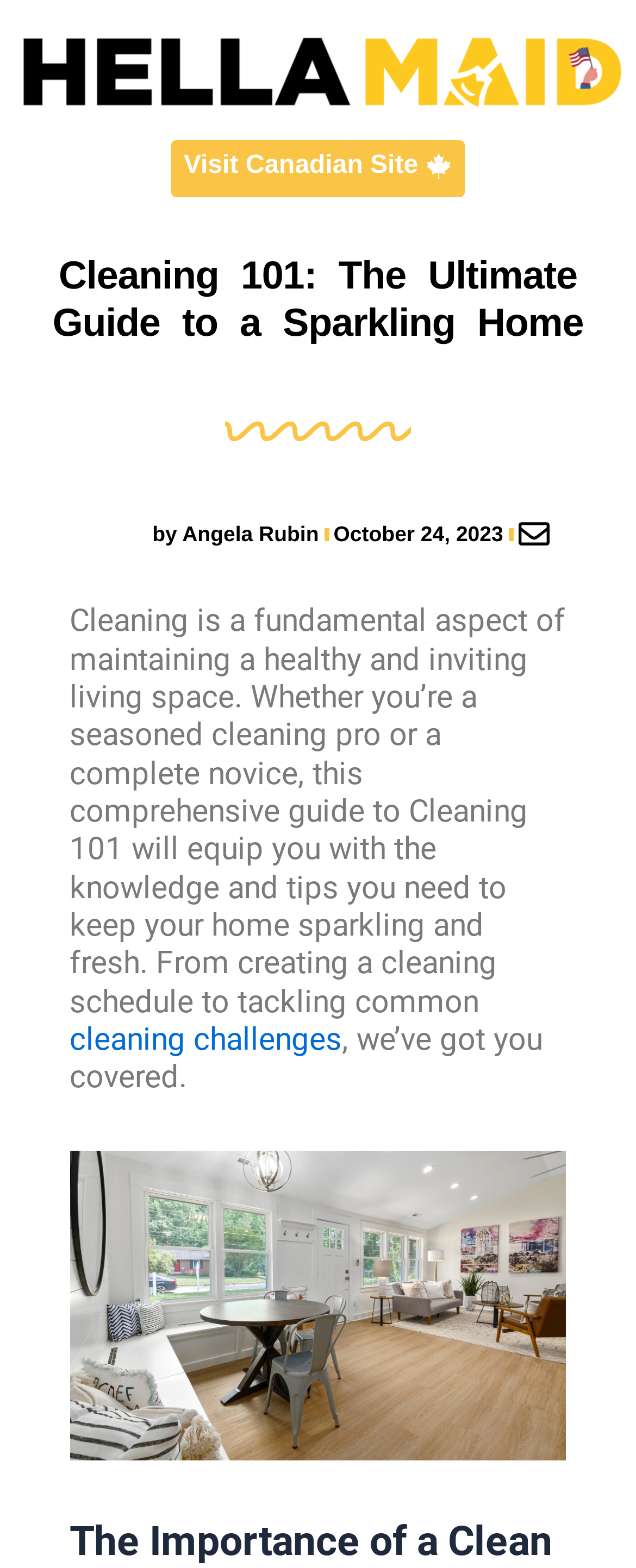Answer the question using only a single word or phrase: 
Who is the author of the article?

Angela Rubin